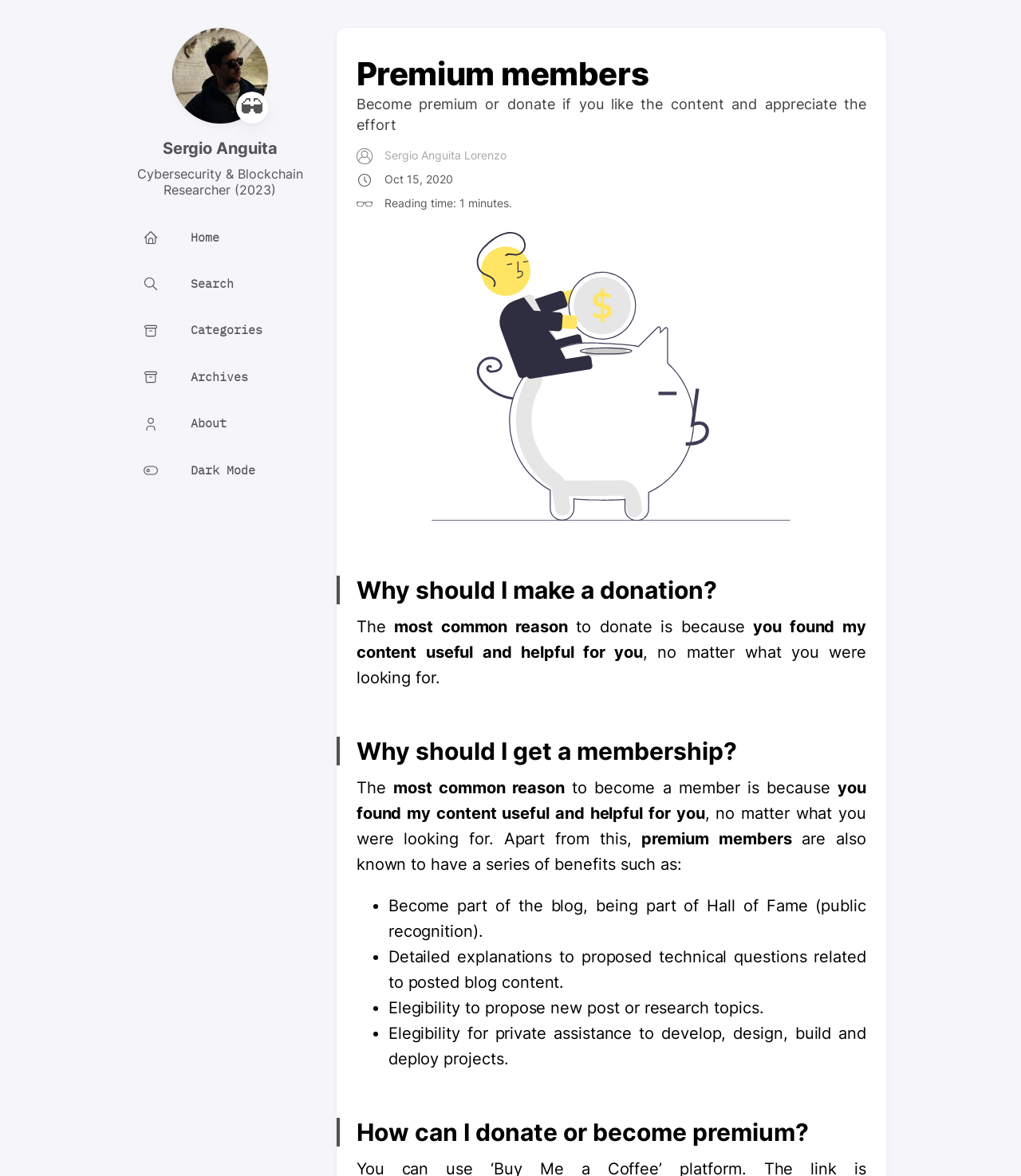Pinpoint the bounding box coordinates of the element to be clicked to execute the instruction: "Click on the 'Categories' link".

[0.14, 0.274, 0.257, 0.288]